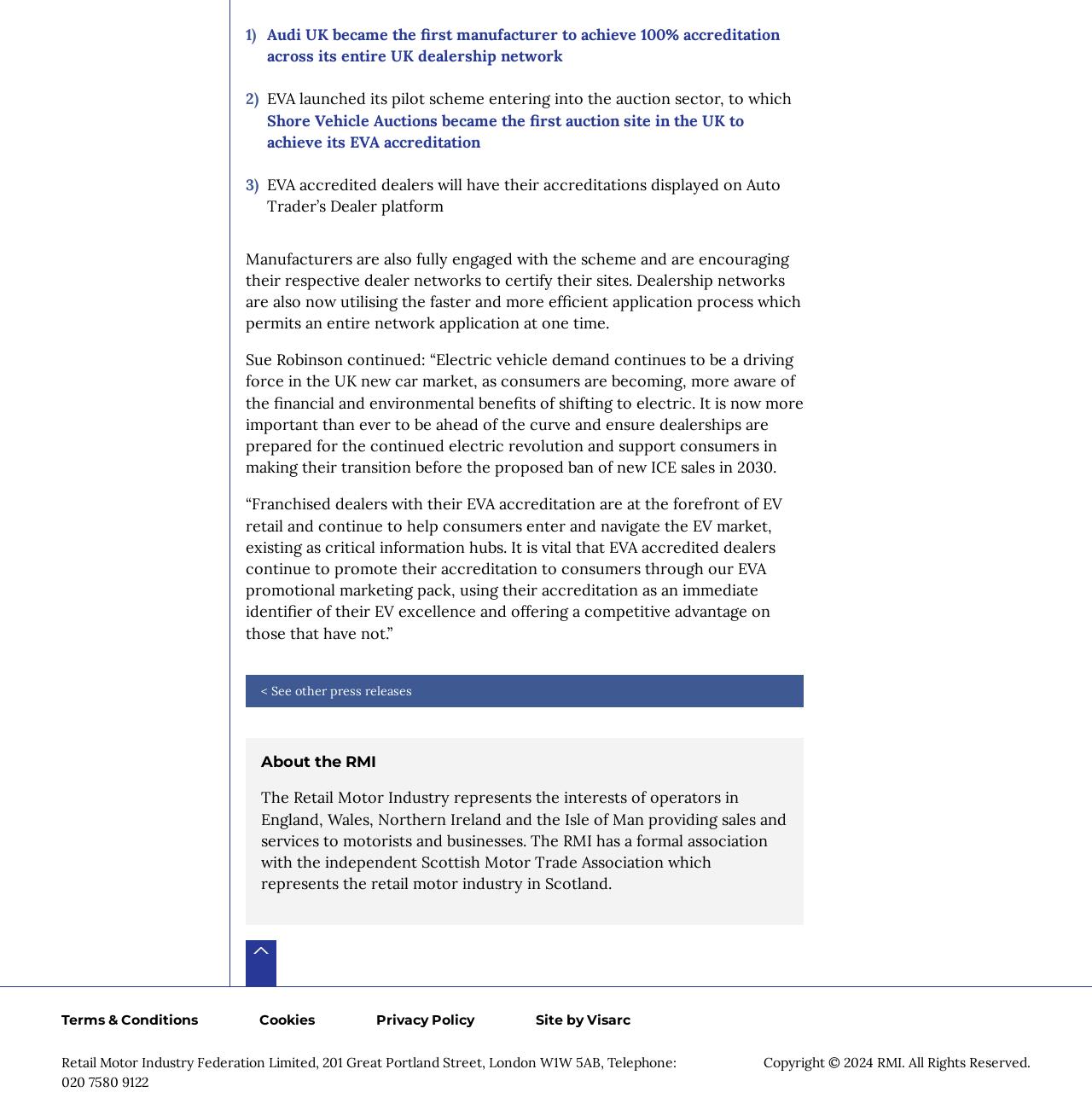Kindly determine the bounding box coordinates for the clickable area to achieve the given instruction: "Check details of THOR 1.8 Ton Lift Pallet Electric Forklift Truck".

None